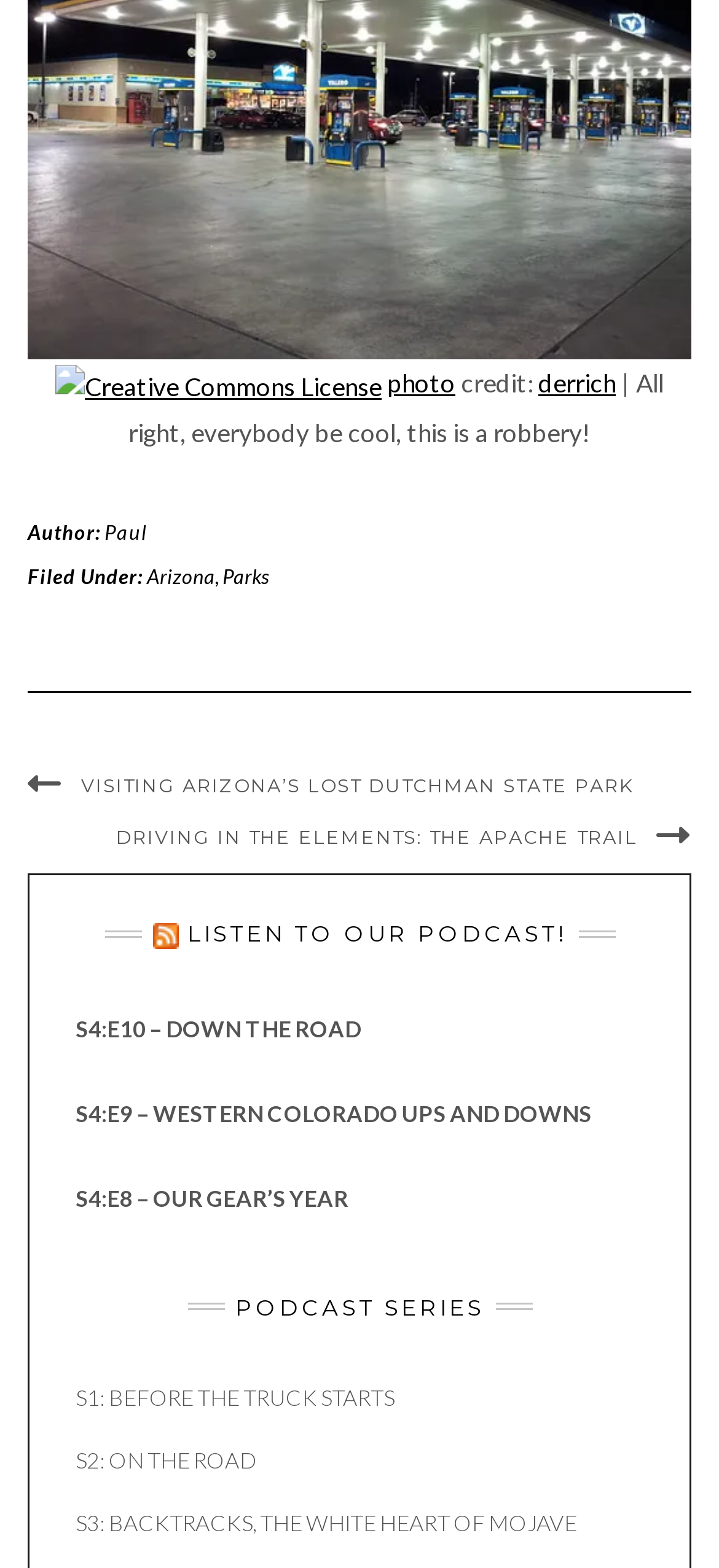Could you provide the bounding box coordinates for the portion of the screen to click to complete this instruction: "visit Valero Corner Store"?

[0.038, 0.057, 0.962, 0.079]